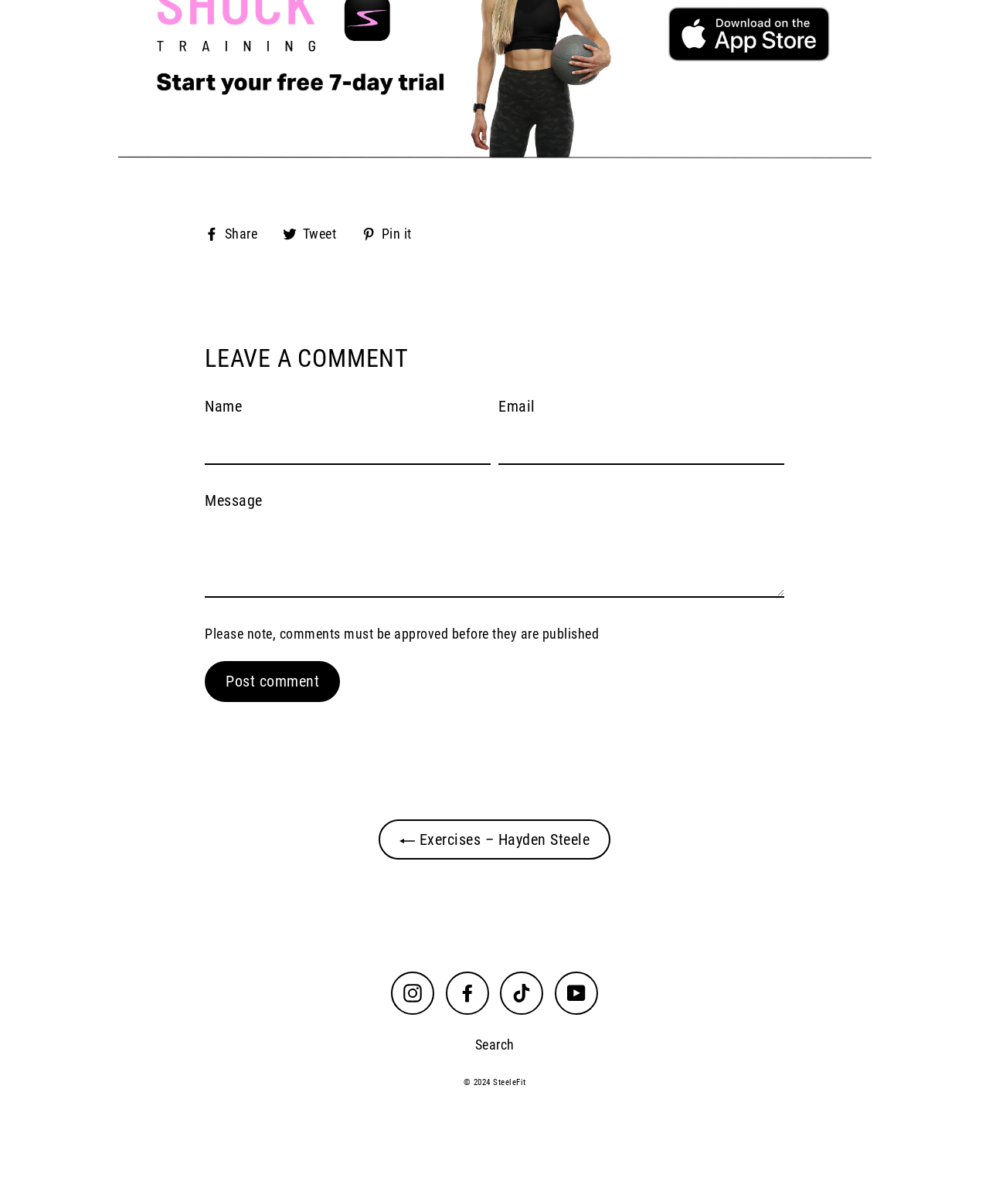Find the bounding box coordinates of the clickable element required to execute the following instruction: "Search". Provide the coordinates as four float numbers between 0 and 1, i.e., [left, top, right, bottom].

[0.472, 0.856, 0.528, 0.881]